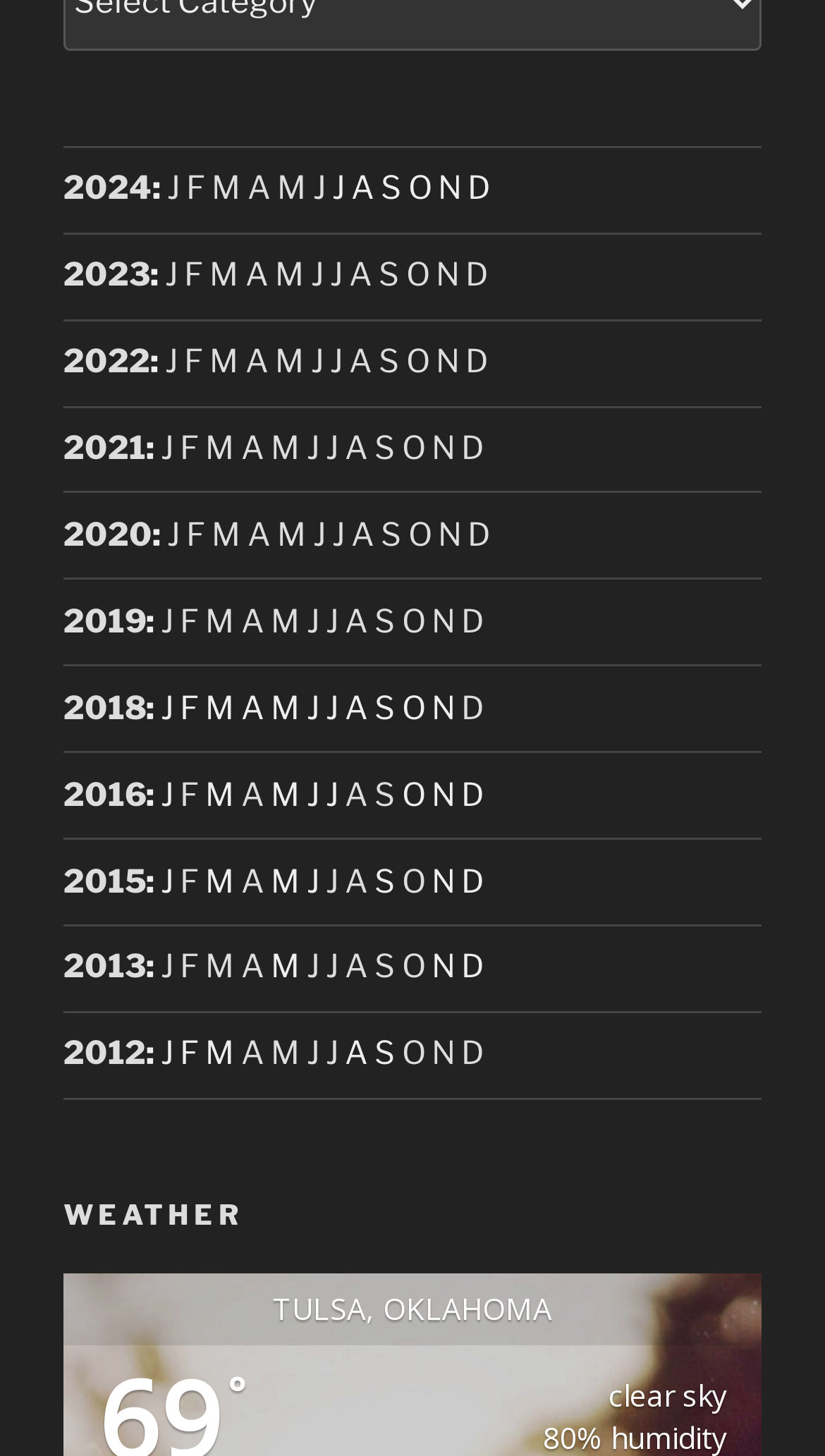Using the format (top-left x, top-left y, bottom-right x, bottom-right y), provide the bounding box coordinates for the described UI element. All values should be floating point numbers between 0 and 1: M

[0.328, 0.295, 0.364, 0.321]